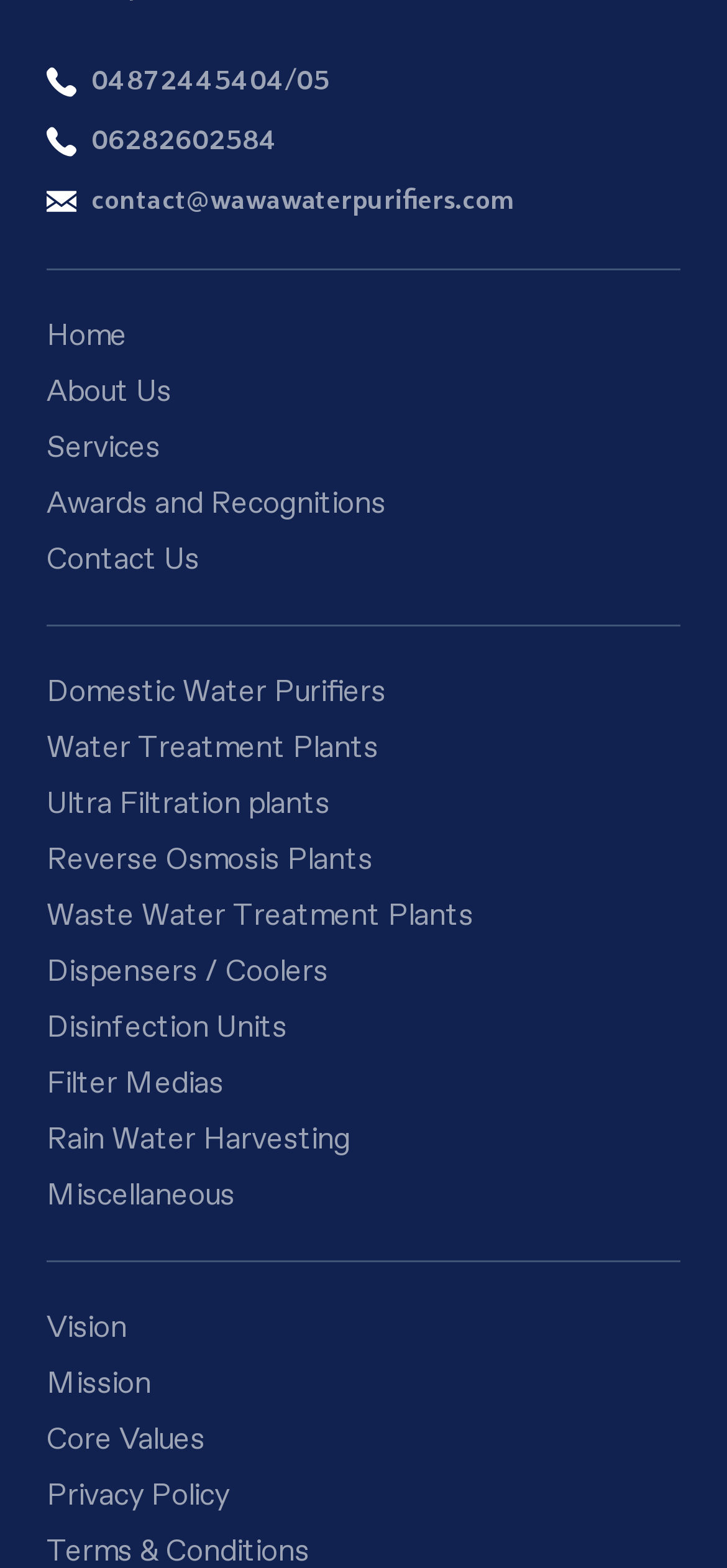Determine the bounding box coordinates for the clickable element to execute this instruction: "view awards and recognitions". Provide the coordinates as four float numbers between 0 and 1, i.e., [left, top, right, bottom].

[0.064, 0.202, 0.531, 0.225]